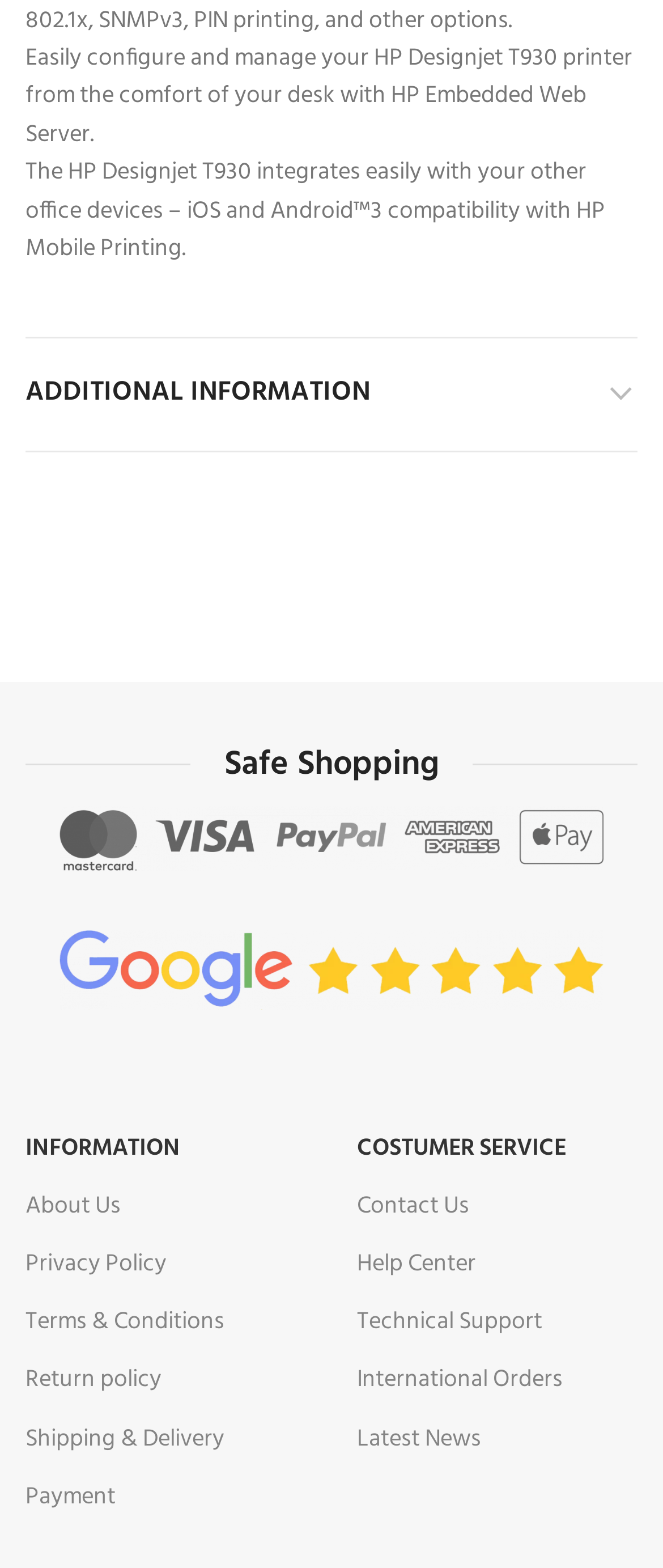Please specify the bounding box coordinates of the region to click in order to perform the following instruction: "Read about us".

[0.038, 0.752, 0.462, 0.789]